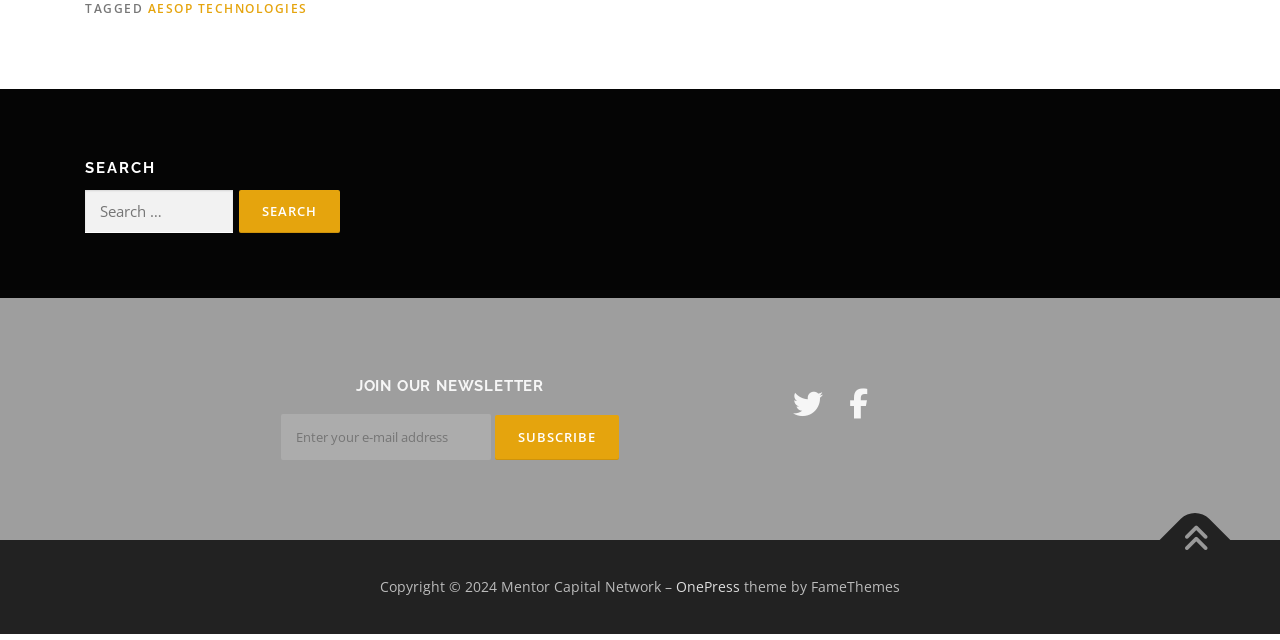Given the description "name="subscribe" value="Subscribe"", provide the bounding box coordinates of the corresponding UI element.

[0.387, 0.649, 0.484, 0.719]